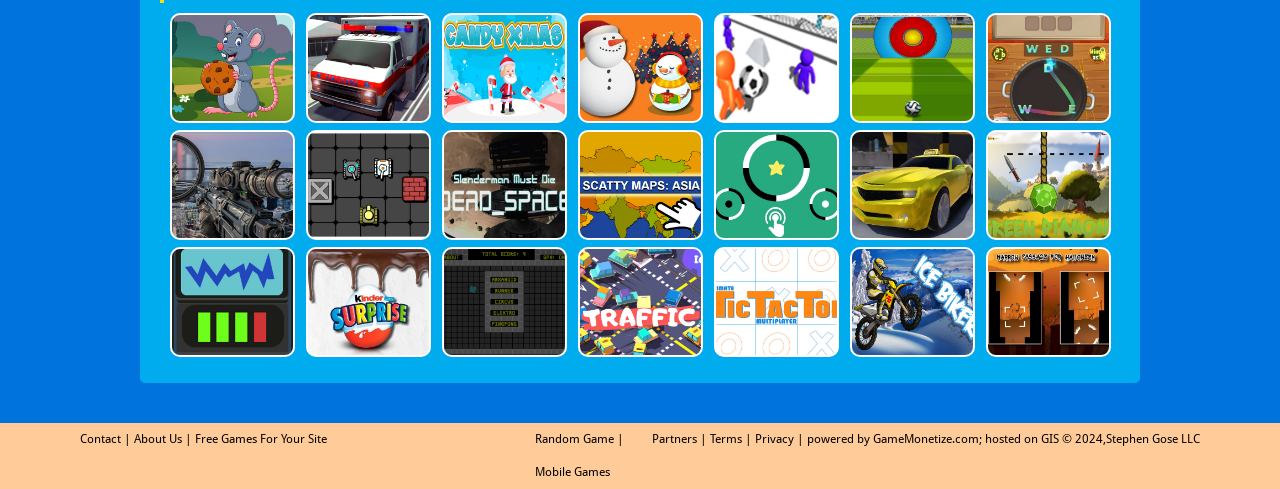Please identify the bounding box coordinates of the element on the webpage that should be clicked to follow this instruction: "click on the first game link". The bounding box coordinates should be given as four float numbers between 0 and 1, formatted as [left, top, right, bottom].

[0.129, 0.027, 0.233, 0.252]